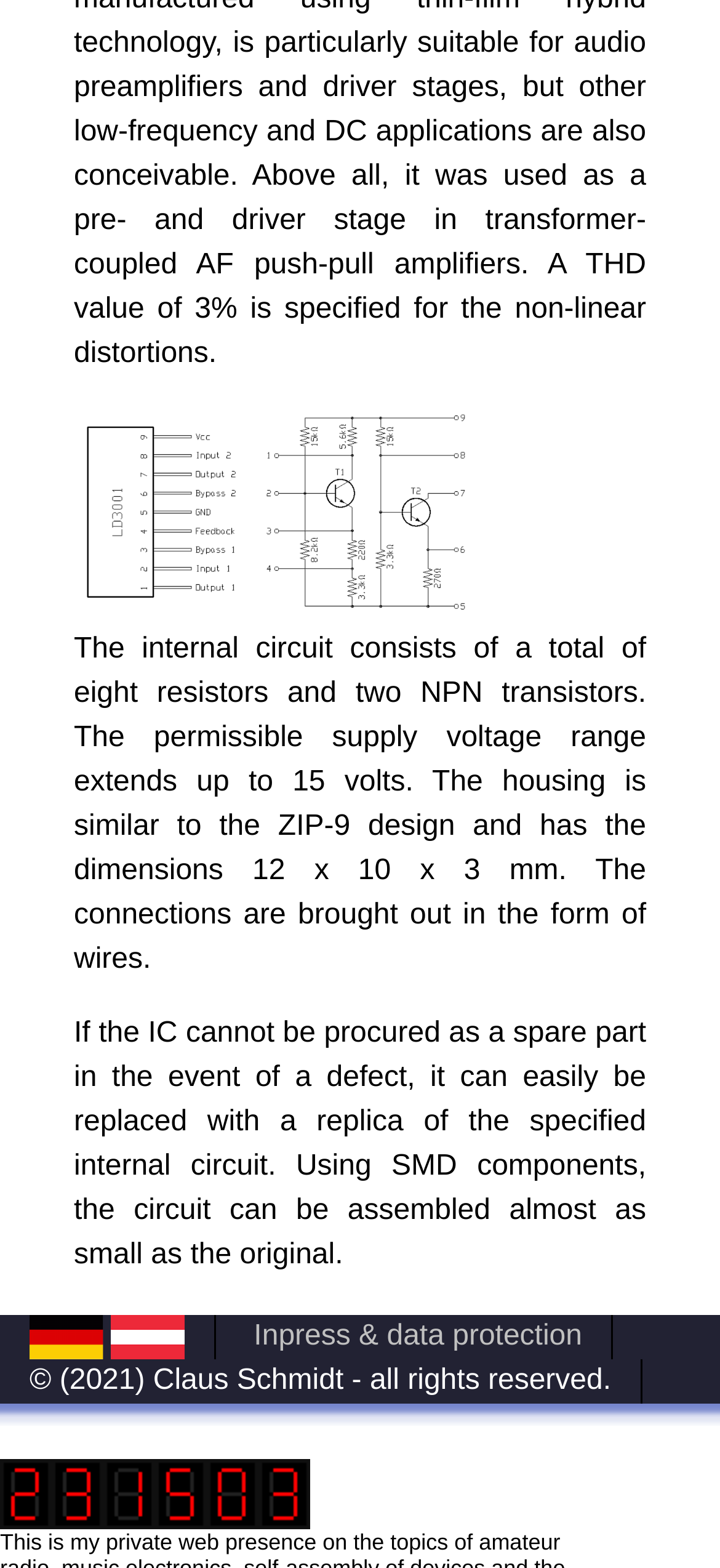Give the bounding box coordinates for the element described by: "Inpress & data protection".

[0.352, 0.842, 0.809, 0.862]